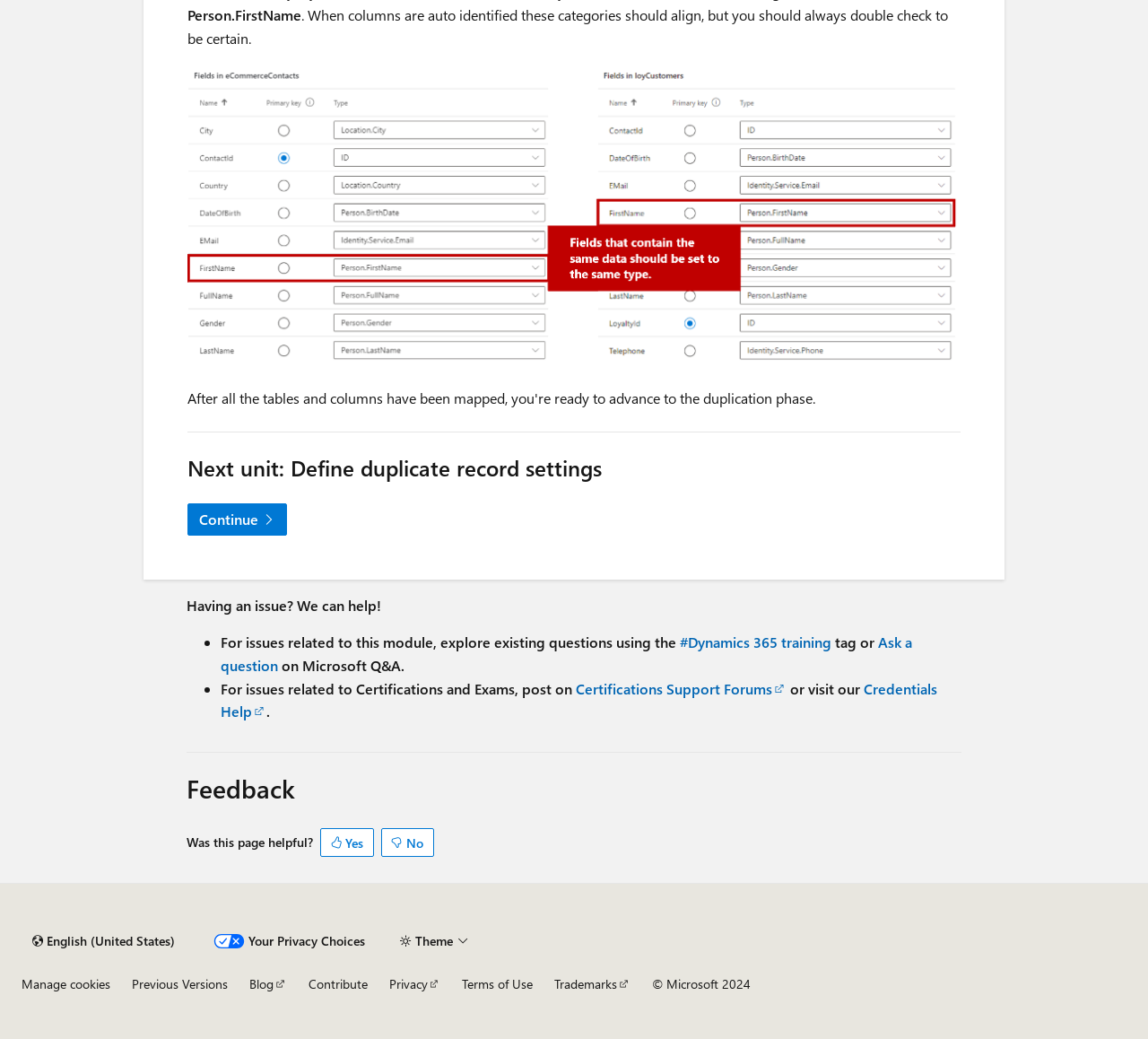What is the copyright year of the webpage?
From the details in the image, provide a complete and detailed answer to the question.

The question can be answered by looking at the static text element with the text '© Microsoft 2024' which is located at the bottom of the page.